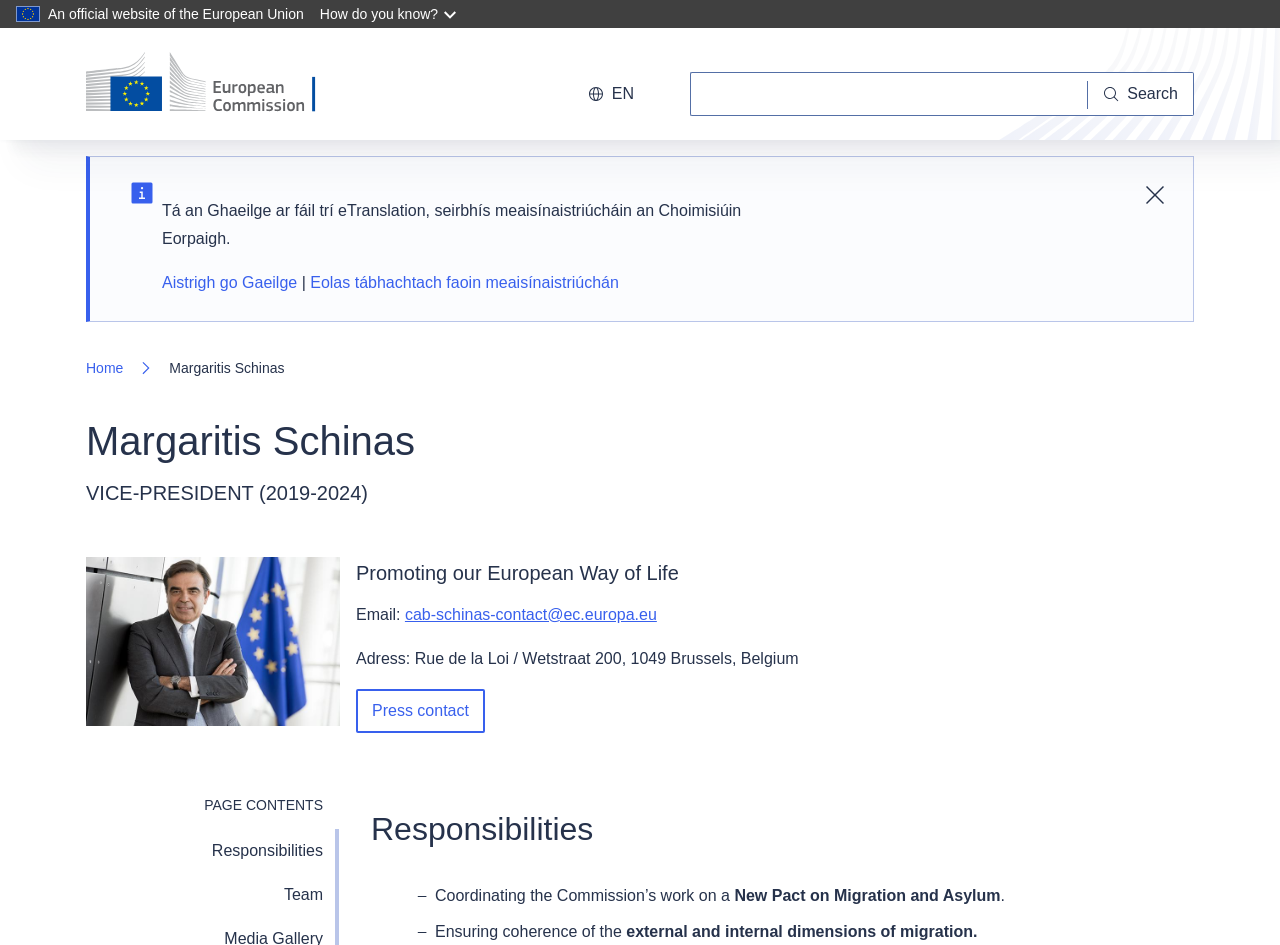Find and provide the bounding box coordinates for the UI element described with: "parent_node: Search name="queryText"".

[0.539, 0.076, 0.85, 0.123]